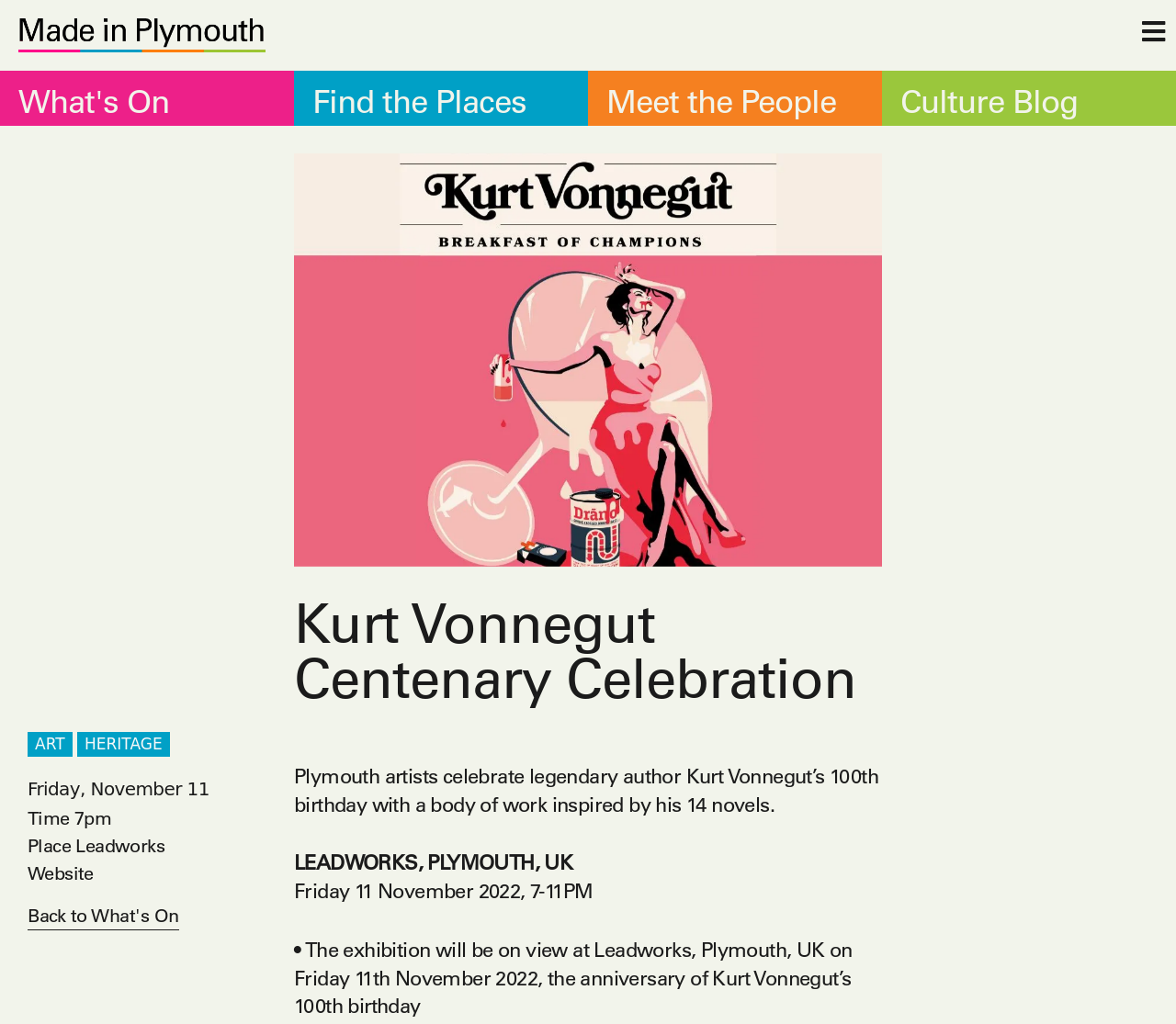Based on the image, please elaborate on the answer to the following question:
Where is the exhibition taking place?

The exhibition is taking place at Leadworks, Plymouth, UK, as indicated by the text 'LEADWORKS, PLYMOUTH, UK' and 'the exhibition will be on view at Leadworks, Plymouth, UK...'.